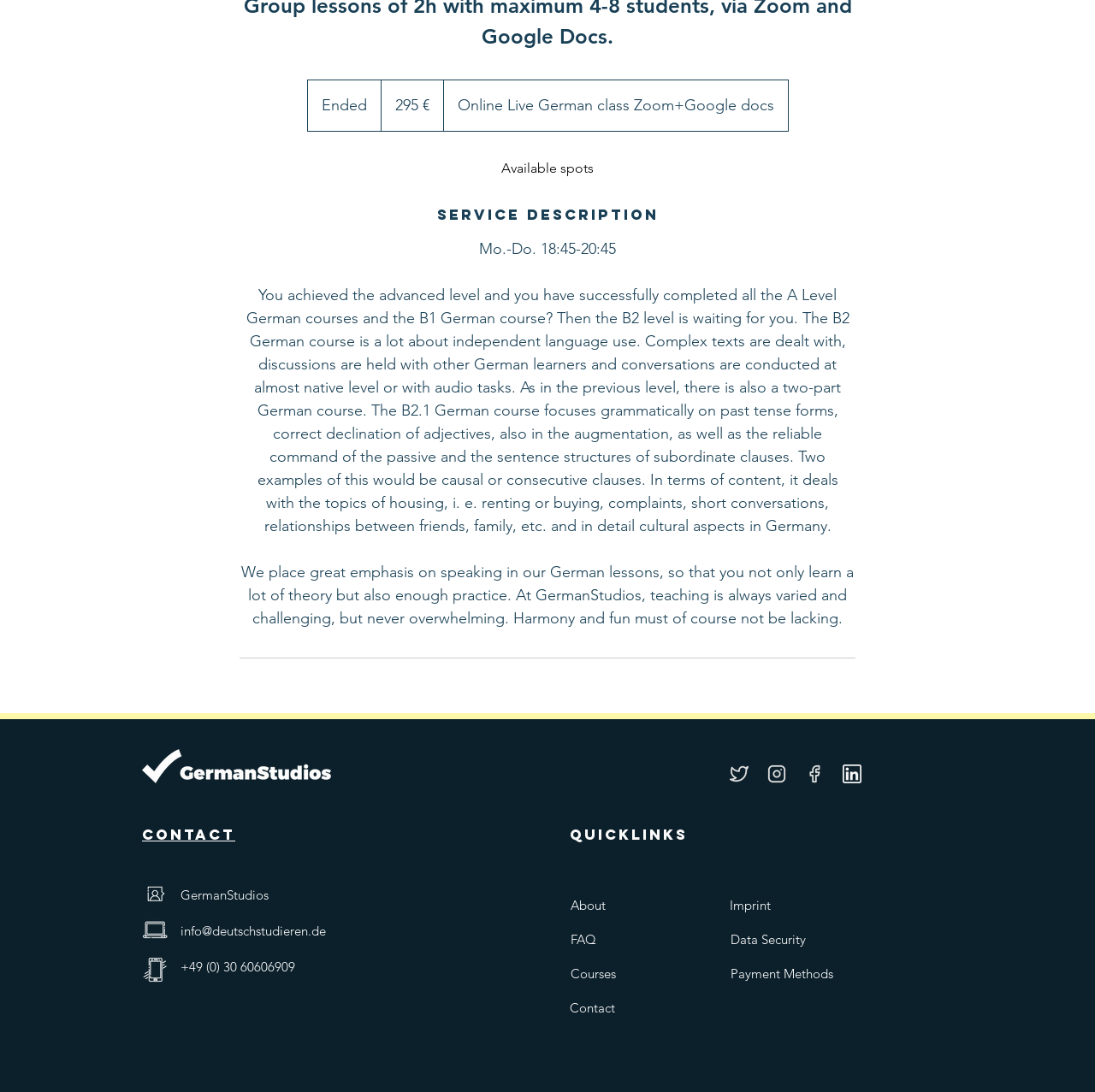Please find the bounding box coordinates (top-left x, top-left y, bottom-right x, bottom-right y) in the screenshot for the UI element described as follows: Wix.com

None